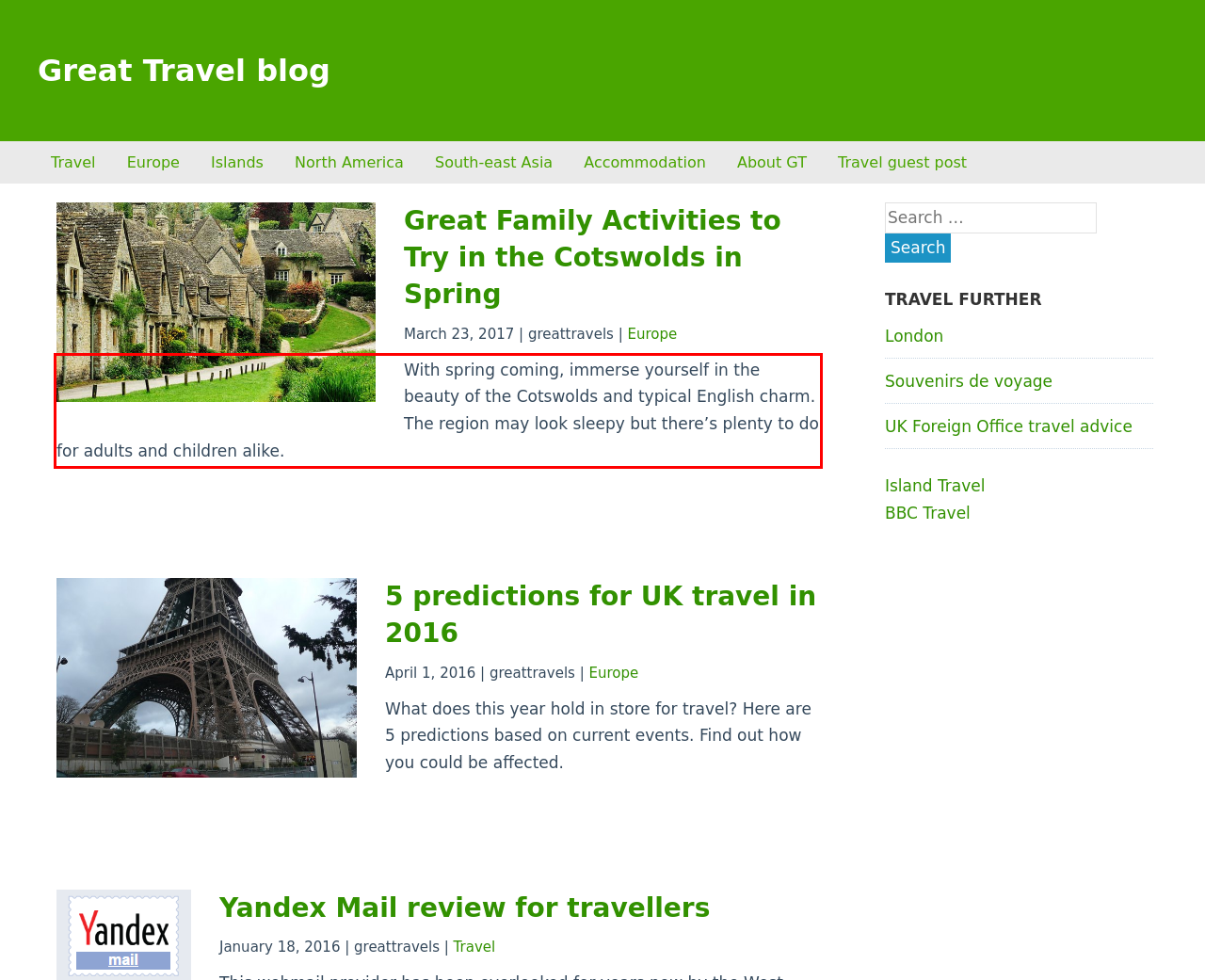Observe the screenshot of the webpage that includes a red rectangle bounding box. Conduct OCR on the content inside this red bounding box and generate the text.

With spring coming, immerse yourself in the beauty of the Cotswolds and typical English charm. The region may look sleepy but there’s plenty to do for adults and children alike.